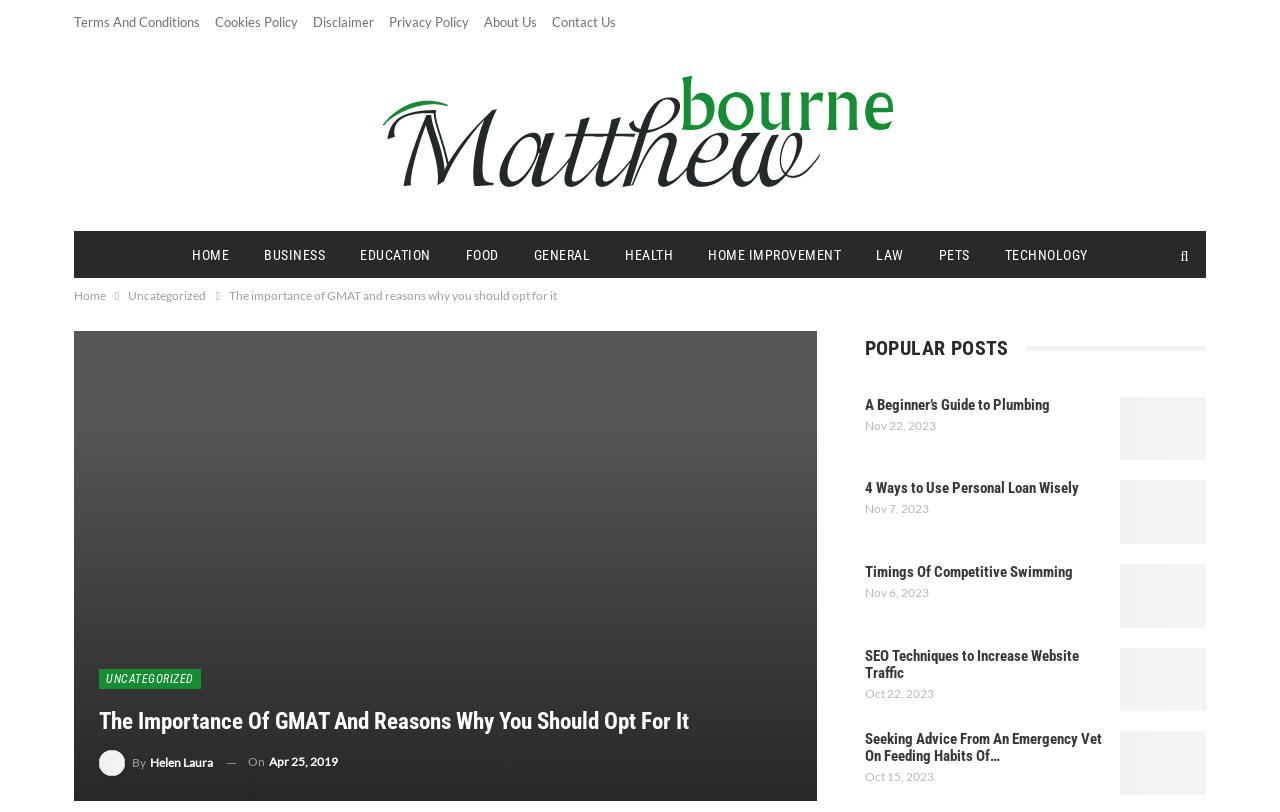What is the name of the publisher?
Please answer using one word or phrase, based on the screenshot.

Publisher